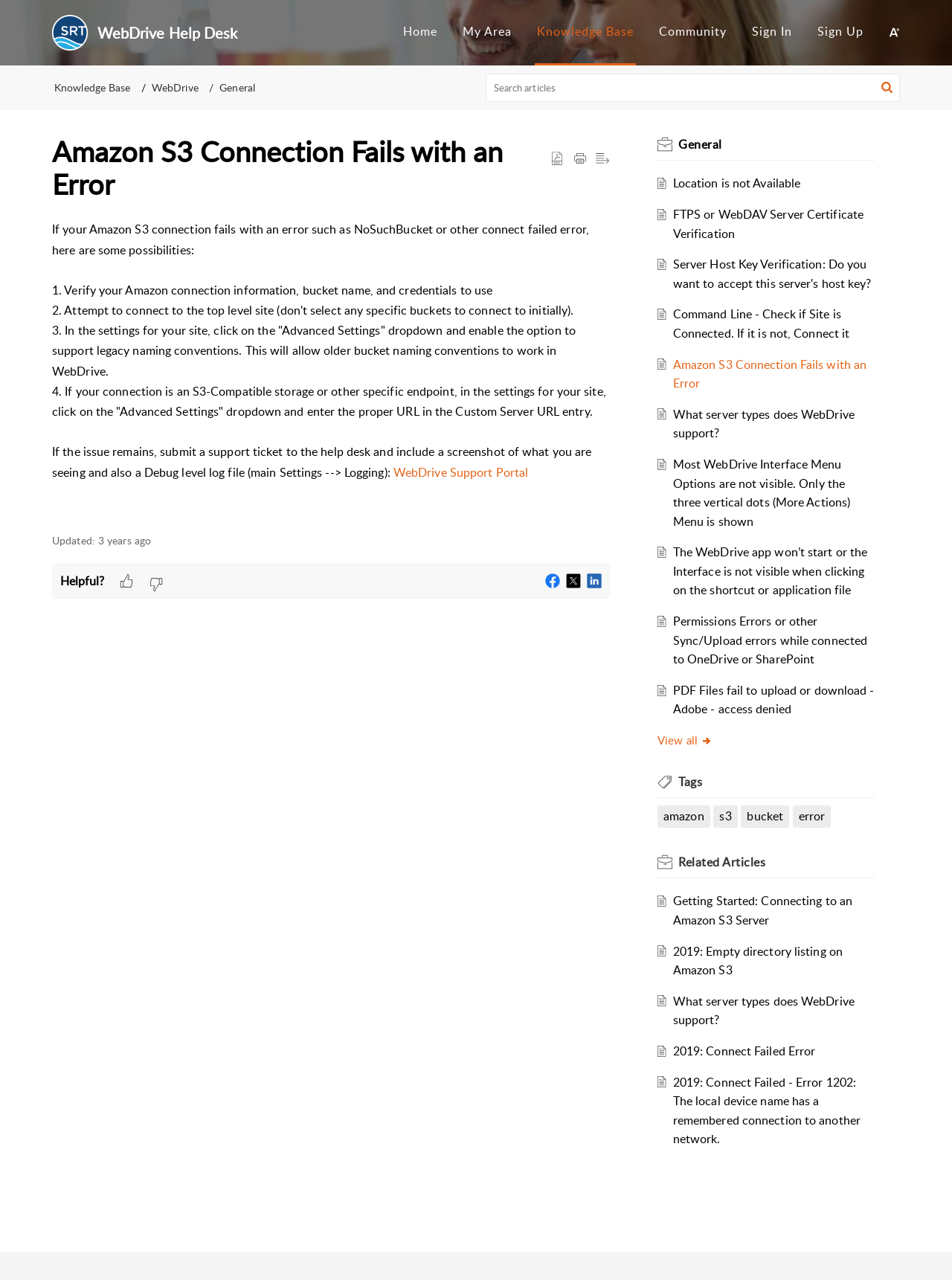Could you locate the bounding box coordinates for the section that should be clicked to accomplish this task: "Go to Knowledge Base".

[0.564, 0.018, 0.666, 0.031]